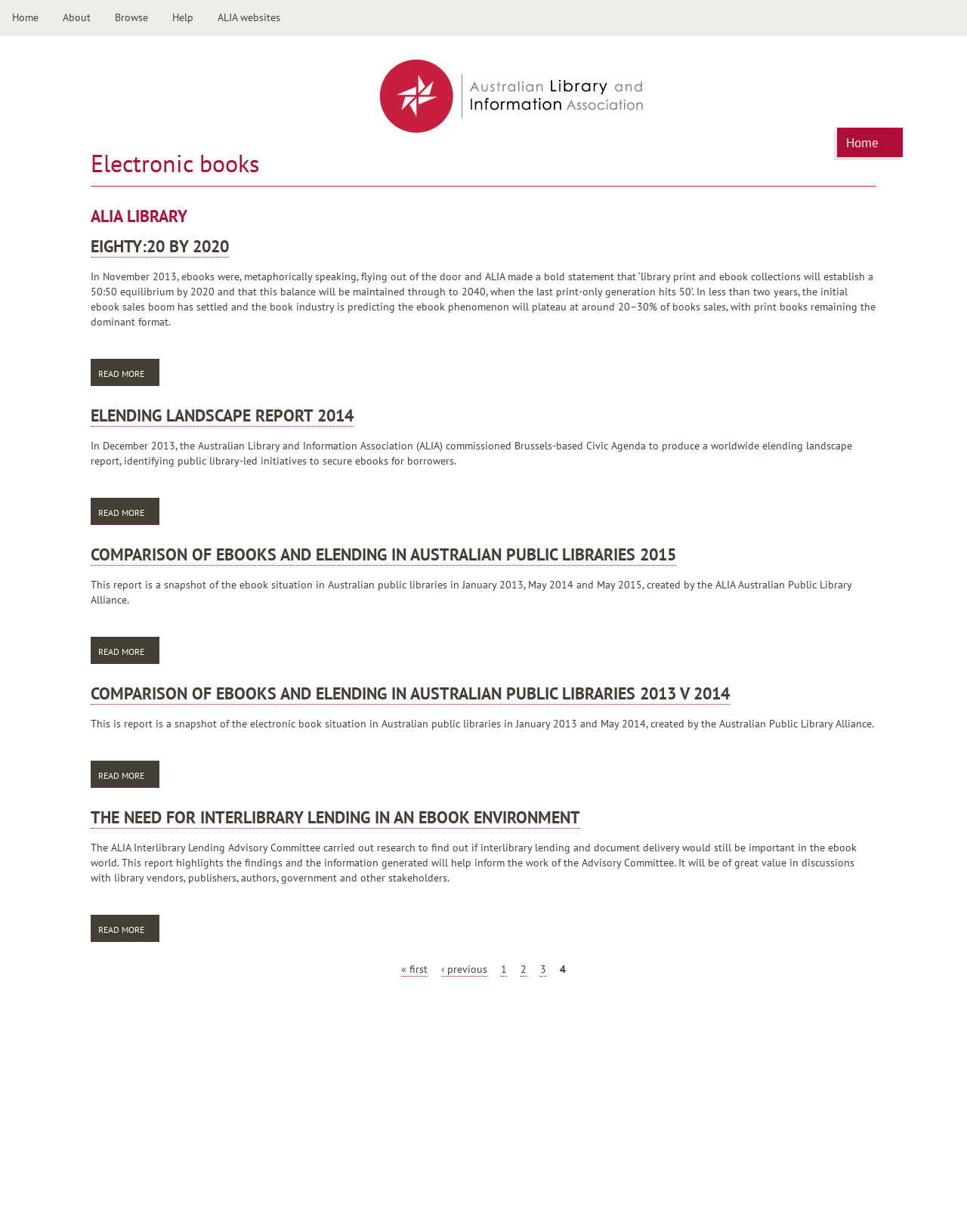Please provide a brief answer to the following inquiry using a single word or phrase:
How many articles are on this page?

4